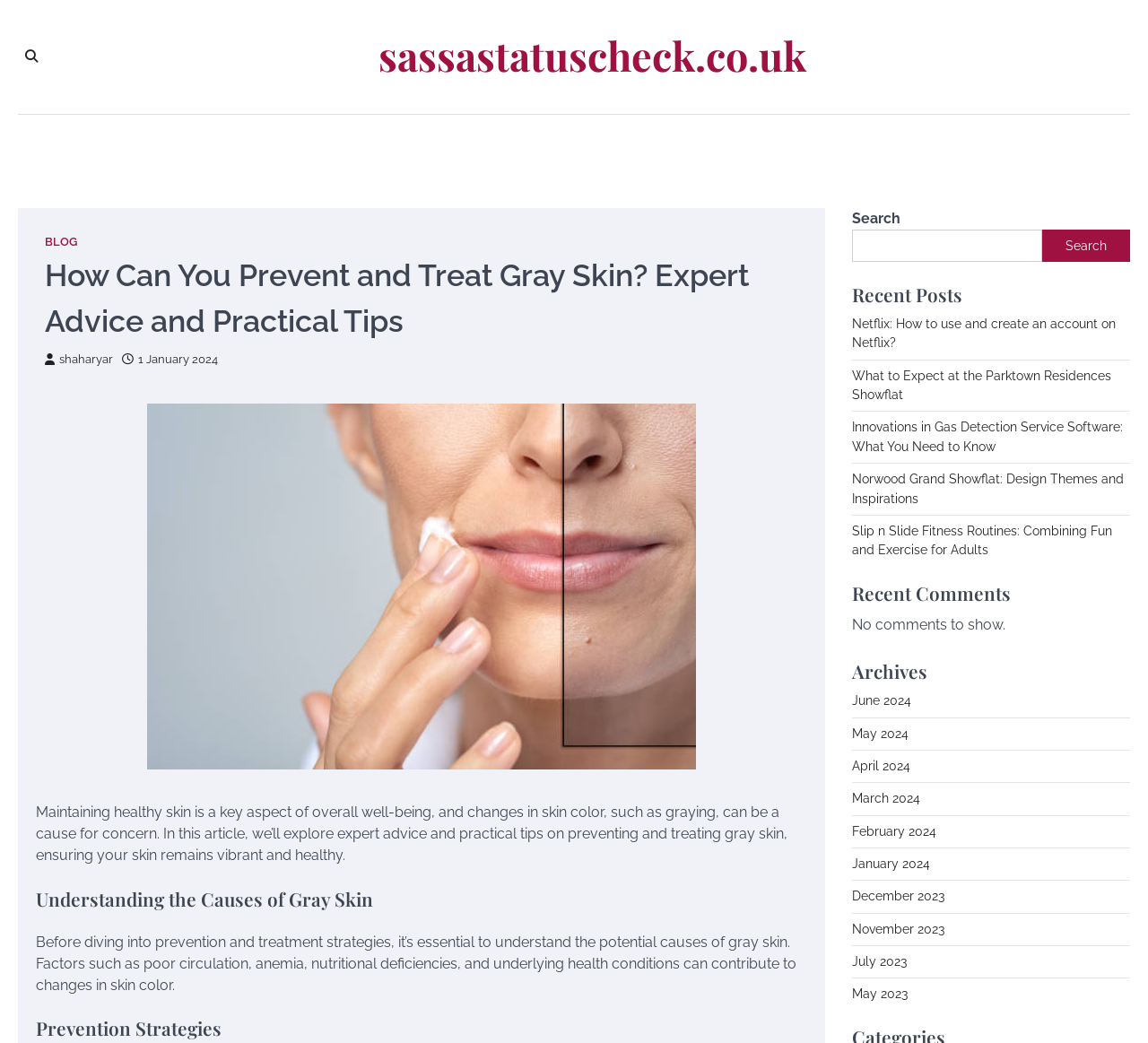Using the element description provided, determine the bounding box coordinates in the format (top-left x, top-left y, bottom-right x, bottom-right y). Ensure that all values are floating point numbers between 0 and 1. Element description: May 2024

[0.742, 0.696, 0.791, 0.71]